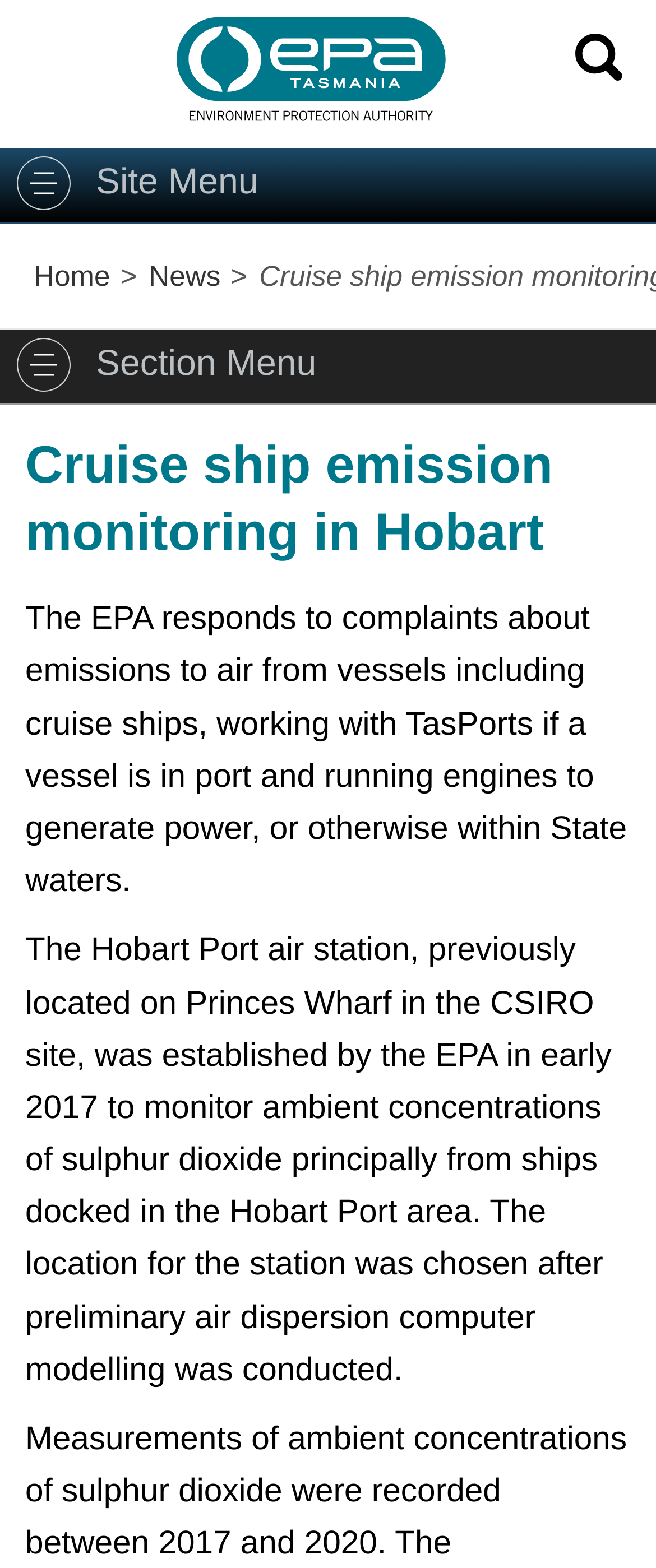Who is the EPA working with regarding vessel emissions?
Please ensure your answer to the question is detailed and covers all necessary aspects.

According to the webpage content, the EPA is working with TasPorts if a vessel is in port and running engines to generate power, or otherwise within State waters. This collaboration is mentioned to highlight the EPA's partnership with TasPorts in addressing vessel emissions.